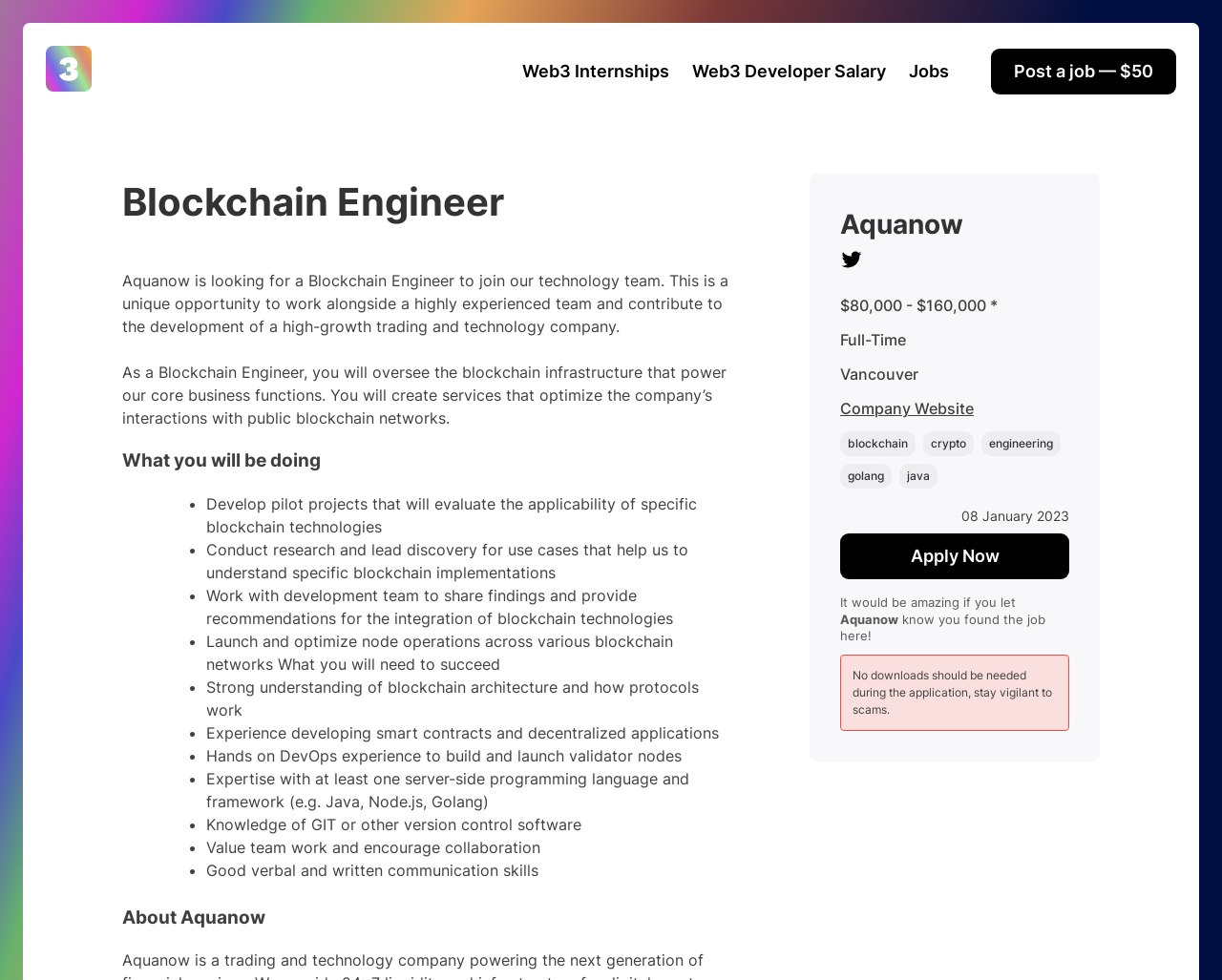Can you pinpoint the bounding box coordinates for the clickable element required for this instruction: "Learn more about Web3 Jobs"? The coordinates should be four float numbers between 0 and 1, i.e., [left, top, right, bottom].

[0.038, 0.047, 0.075, 0.093]